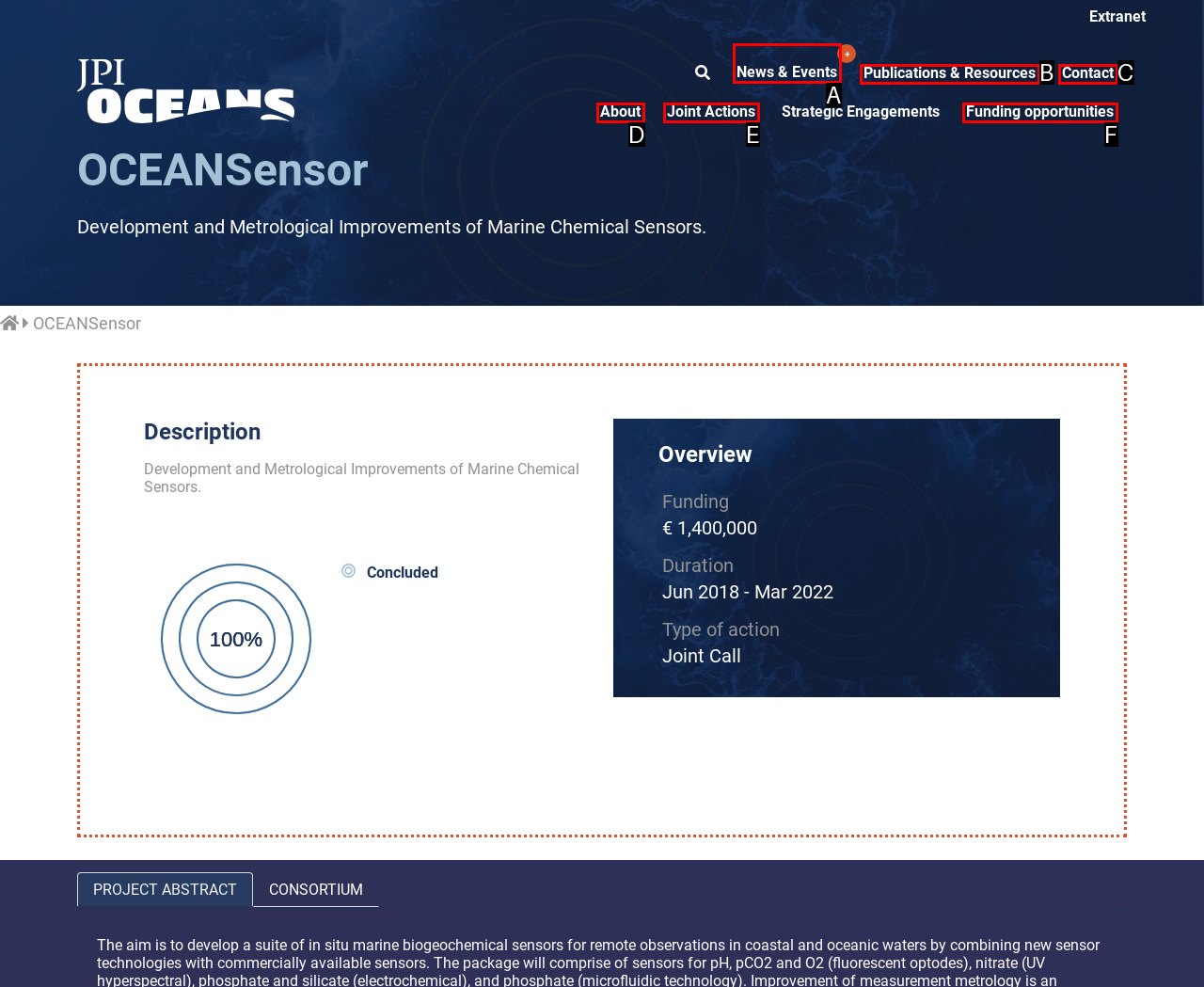Identify the letter of the UI element that fits the description: About
Respond with the letter of the option directly.

D